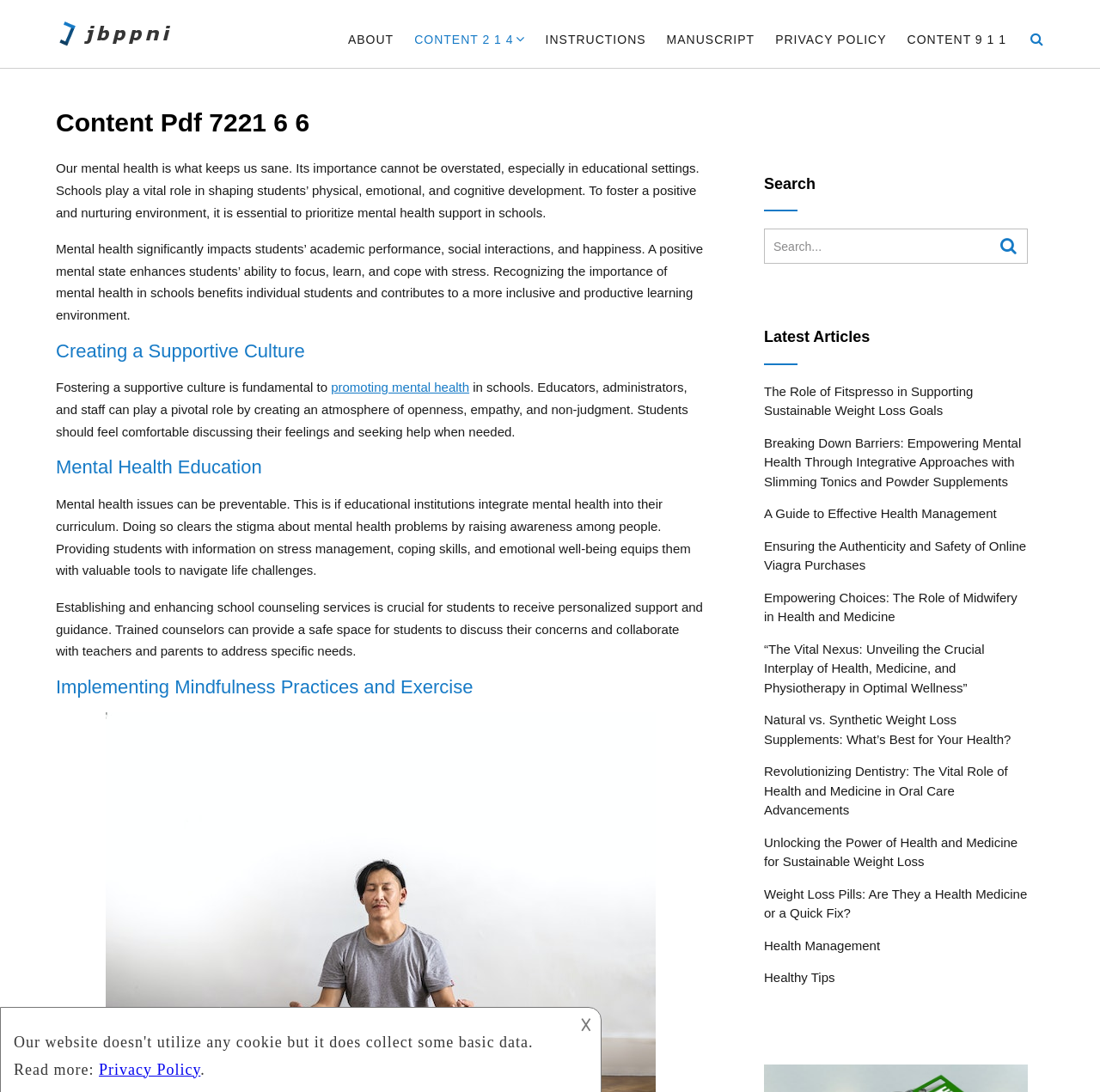Describe all significant elements and features of the webpage.

This webpage appears to be an educational resource focused on mental health, particularly in educational settings. At the top of the page, there is a logo or icon with the text "Jbppni" next to it. Below this, there is a navigation menu with links to various sections, including "ABOUT", "CONTENT 2 1 4", "INSTRUCTIONS", "MANUSCRIPT", "PRIVACY POLICY", and "CONTENT 9 1 1".

The main content of the page is divided into sections, each with a heading. The first section has a heading "Content Pdf 7221 6 6" and contains a brief introduction to the importance of mental health in educational settings. This is followed by a section with the heading "Creating a Supportive Culture", which discusses the role of educators, administrators, and staff in creating an atmosphere of openness and empathy.

The next section, "Mental Health Education", highlights the importance of integrating mental health into the curriculum to raise awareness and provide students with valuable tools to navigate life challenges. This is followed by a section on "Implementing Mindfulness Practices and Exercise", which is not fully described.

On the right side of the page, there is a search box with a magnifying glass icon next to it. Below this, there is a section with the heading "Latest Articles", which contains a list of links to various articles related to health and wellness, including topics such as weight loss, mental health, and medicine.

At the very bottom of the page, there is a small icon with the text "𐌢".